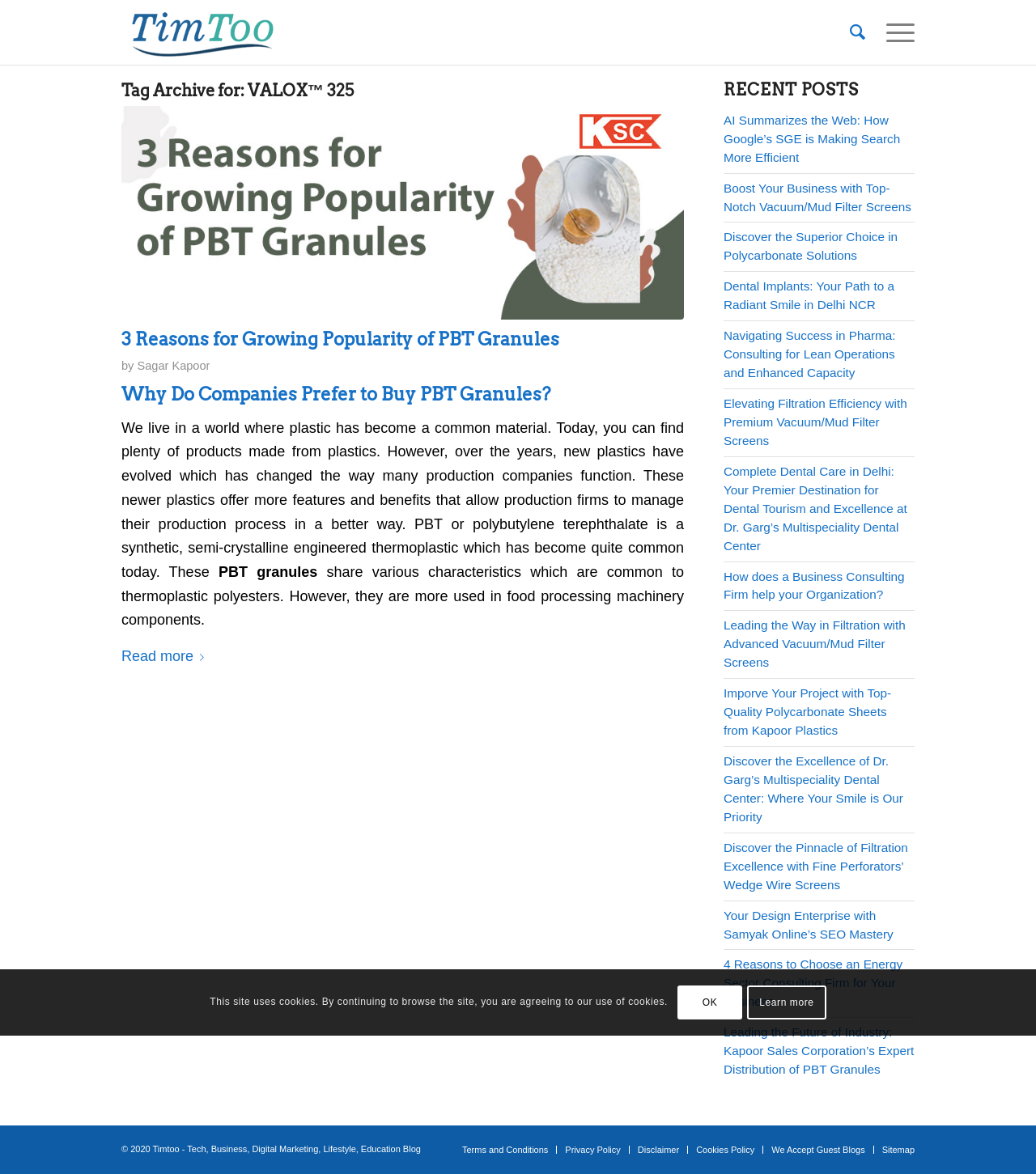Please identify the bounding box coordinates of the clickable region that I should interact with to perform the following instruction: "Learn more about Terms and Conditions". The coordinates should be expressed as four float numbers between 0 and 1, i.e., [left, top, right, bottom].

[0.446, 0.975, 0.529, 0.984]